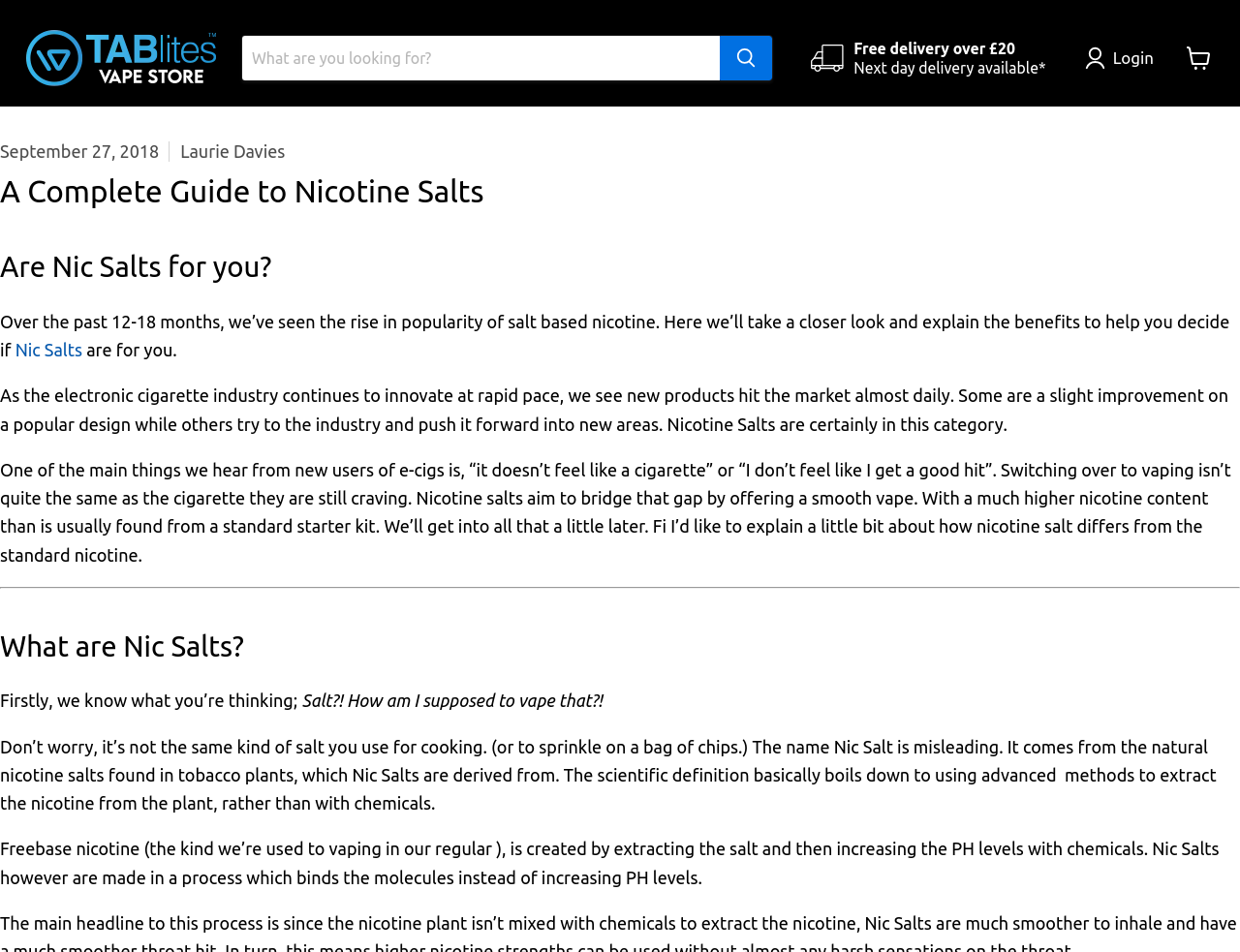Refer to the element description aria-label="Search" and identify the corresponding bounding box in the screenshot. Format the coordinates as (top-left x, top-left y, bottom-right x, bottom-right y) with values in the range of 0 to 1.

[0.58, 0.038, 0.623, 0.084]